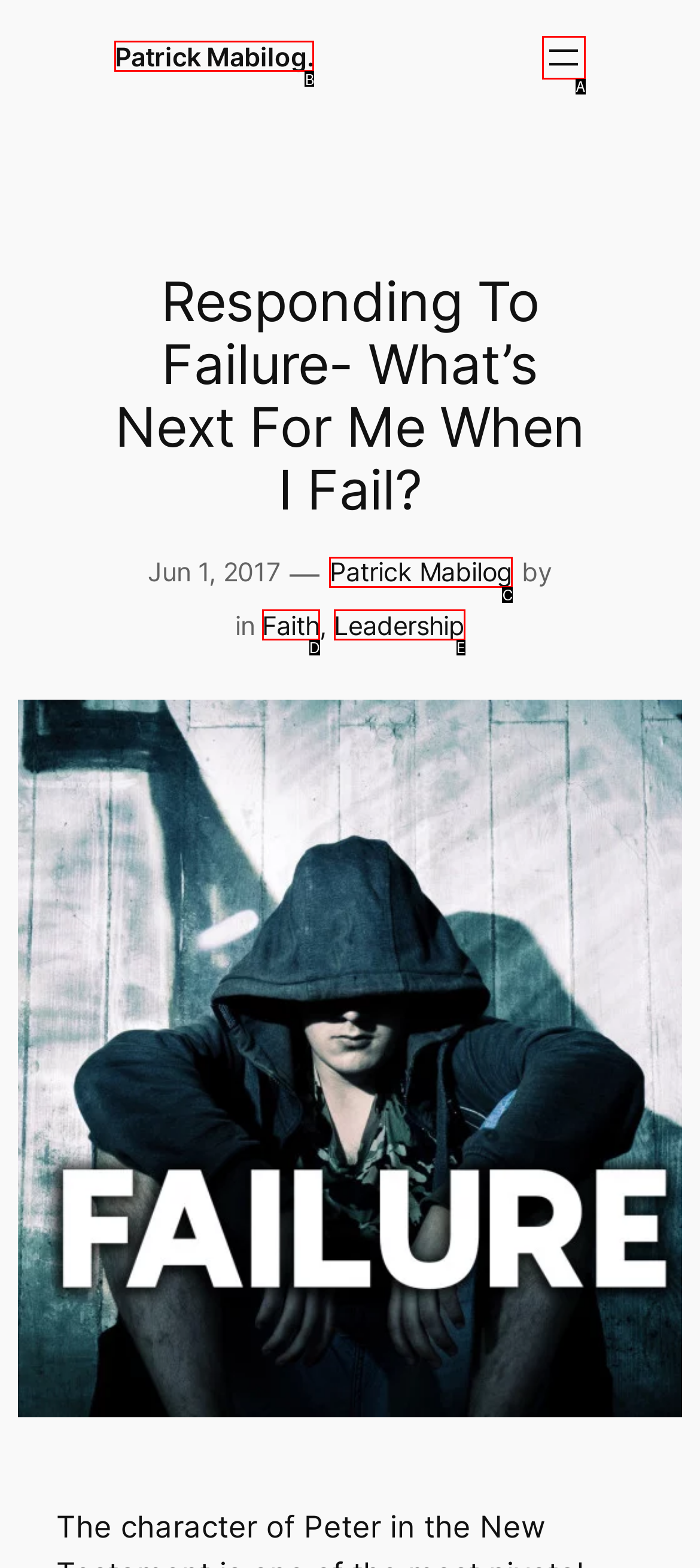From the given choices, indicate the option that best matches: Faith
State the letter of the chosen option directly.

D